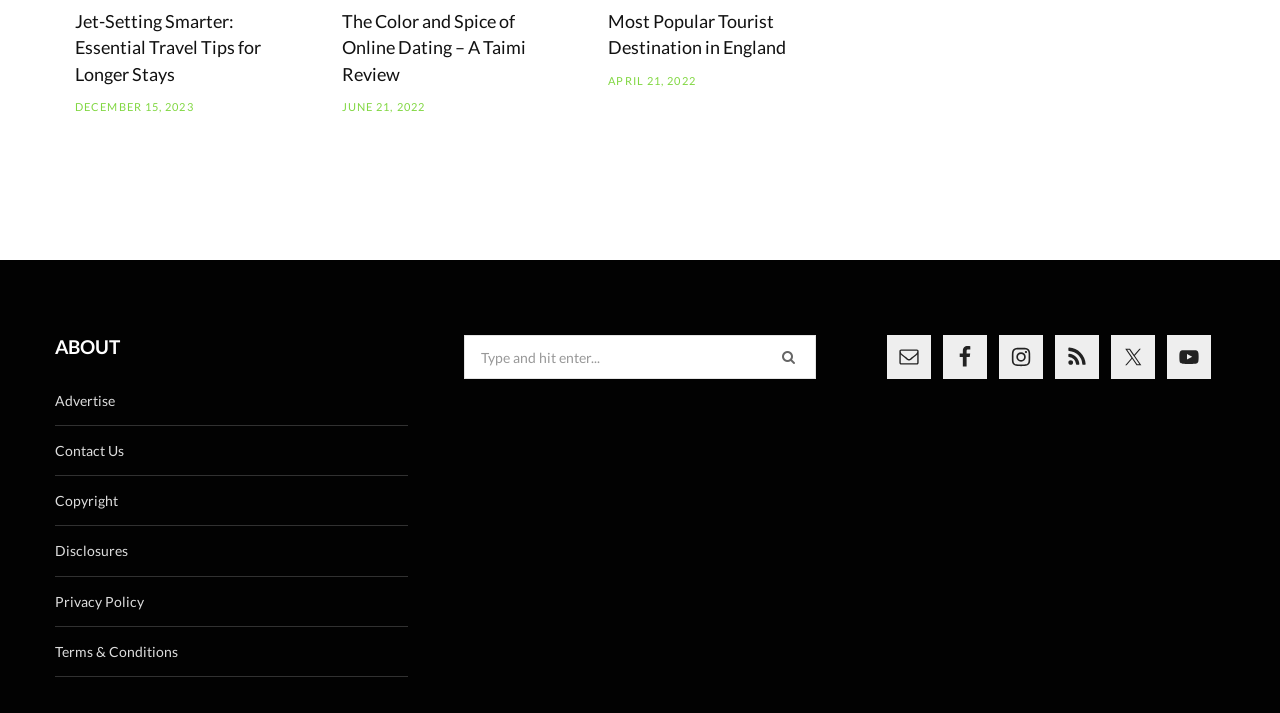What is the title of the first article?
Please respond to the question with a detailed and well-explained answer.

The first article's title can be found in the heading element with the text 'Jet-Setting Smarter: Essential Travel Tips for Longer Stays'.